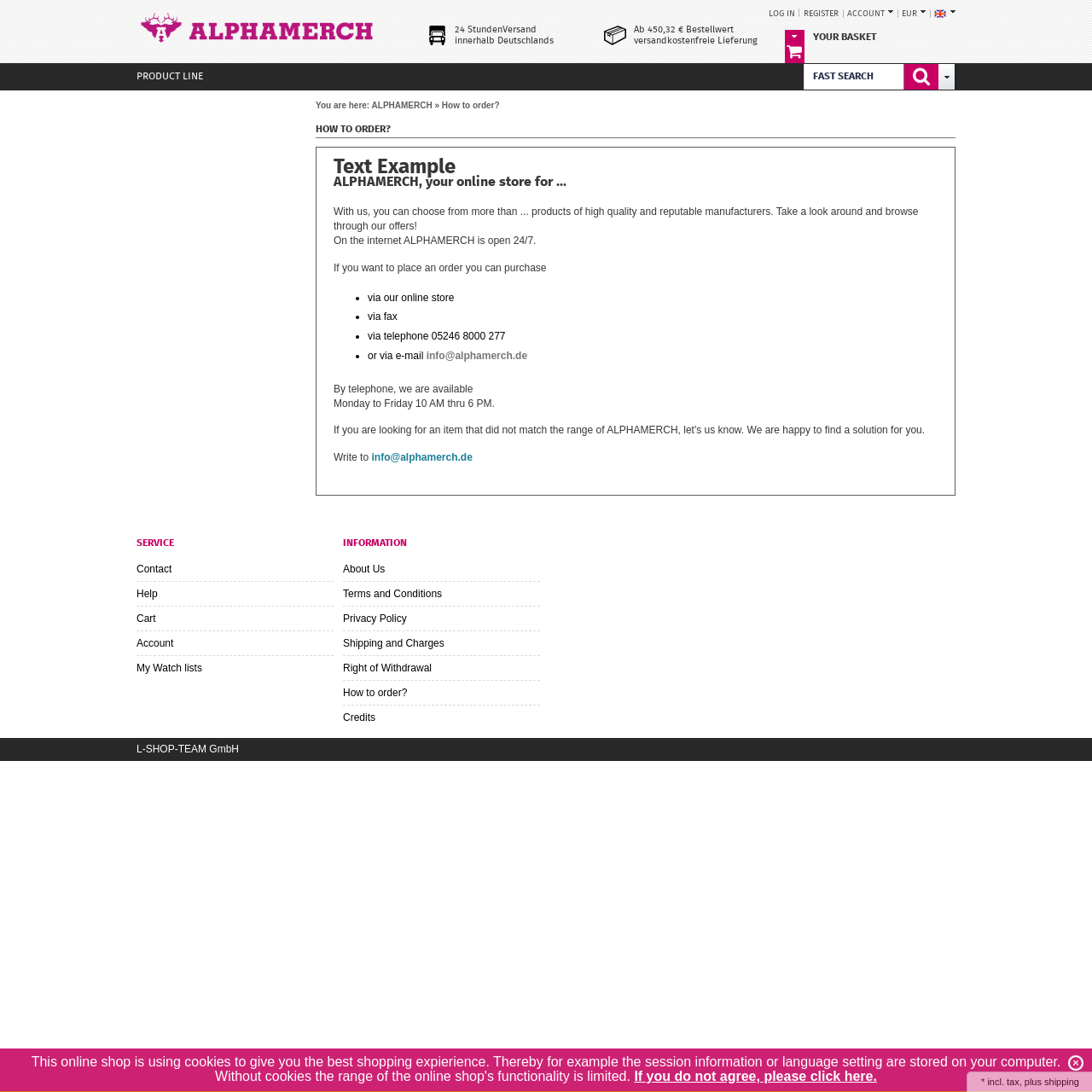Please identify the bounding box coordinates of the element on the webpage that should be clicked to follow this instruction: "View your basket". The bounding box coordinates should be given as four float numbers between 0 and 1, formatted as [left, top, right, bottom].

[0.719, 0.027, 0.737, 0.058]